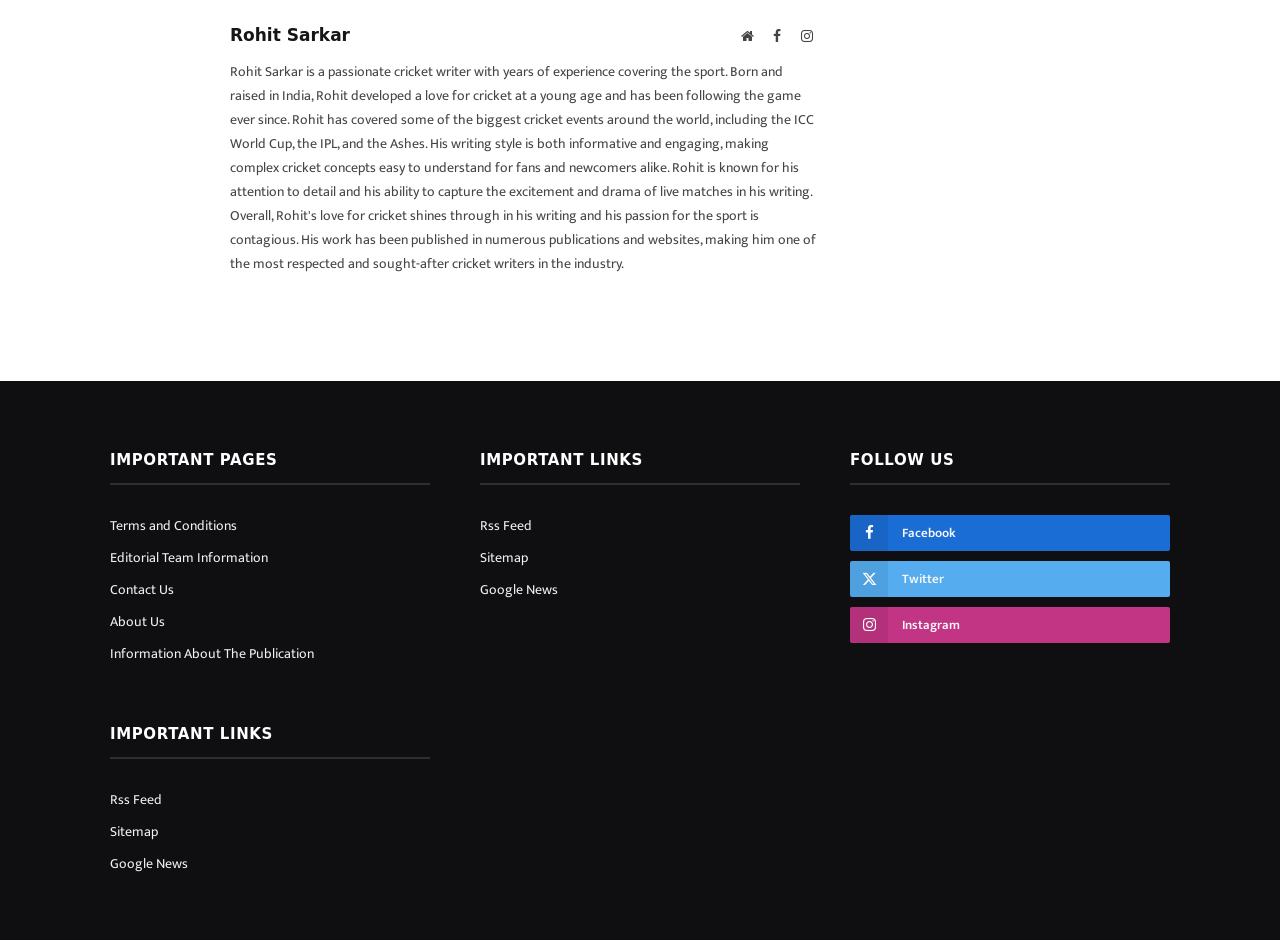Please identify the bounding box coordinates of the area that needs to be clicked to fulfill the following instruction: "Access the RSS Feed."

[0.375, 0.546, 0.416, 0.571]